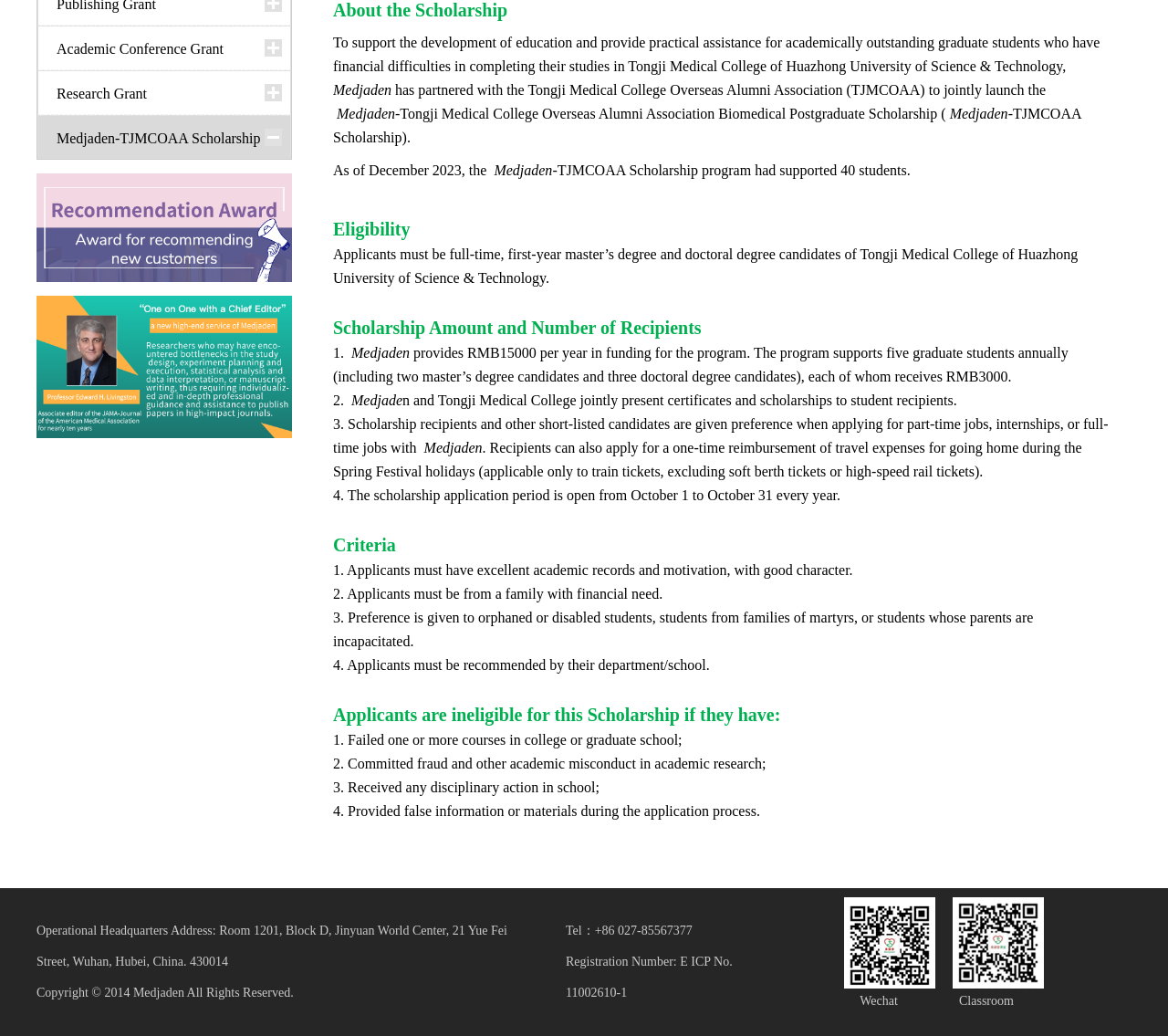Please specify the bounding box coordinates in the format (top-left x, top-left y, bottom-right x, bottom-right y), with all values as floating point numbers between 0 and 1. Identify the bounding box of the UI element described by: Academic Conference Grant

[0.048, 0.04, 0.191, 0.055]